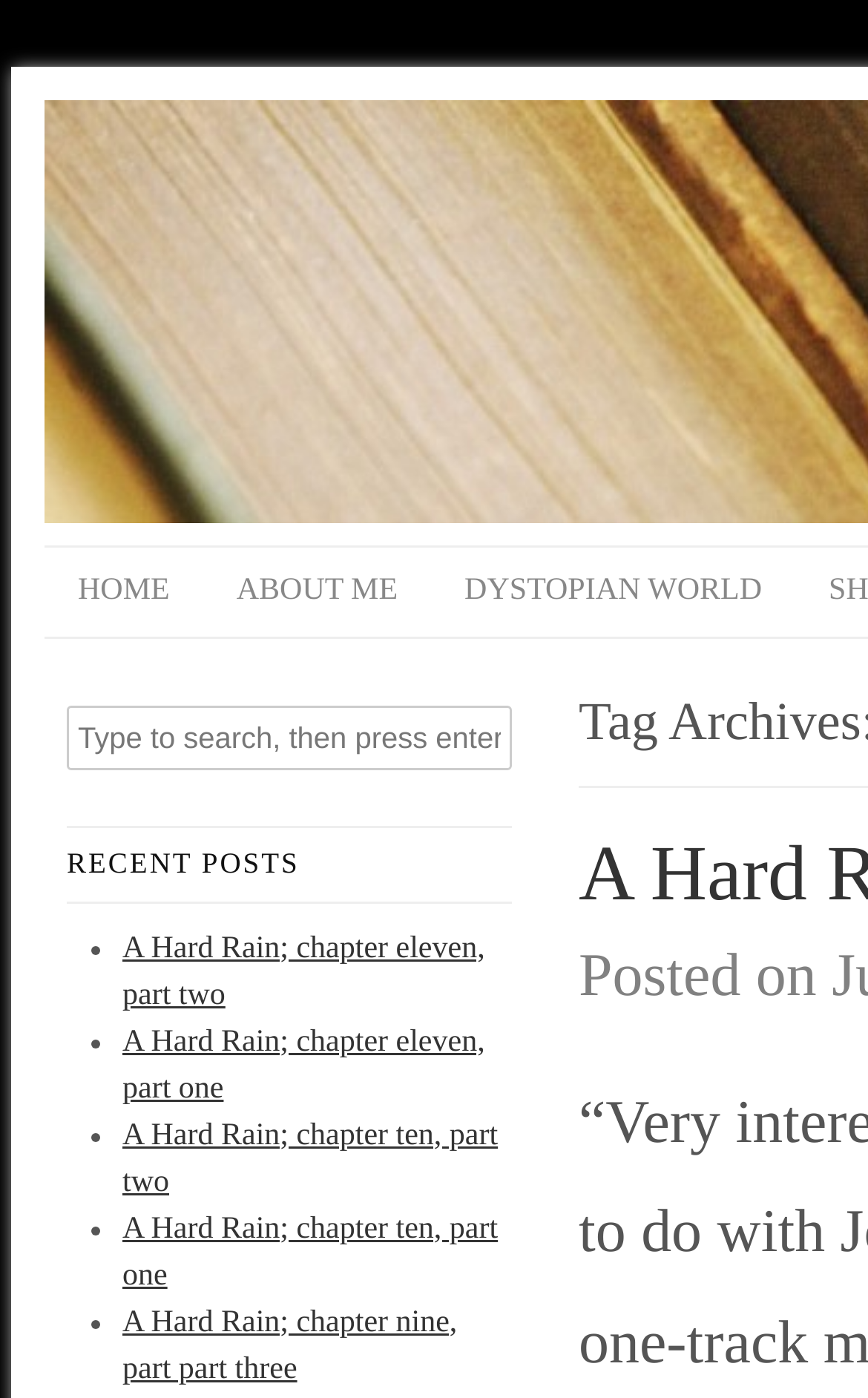Based on the description "Home", find the bounding box of the specified UI element.

[0.051, 0.392, 0.234, 0.455]